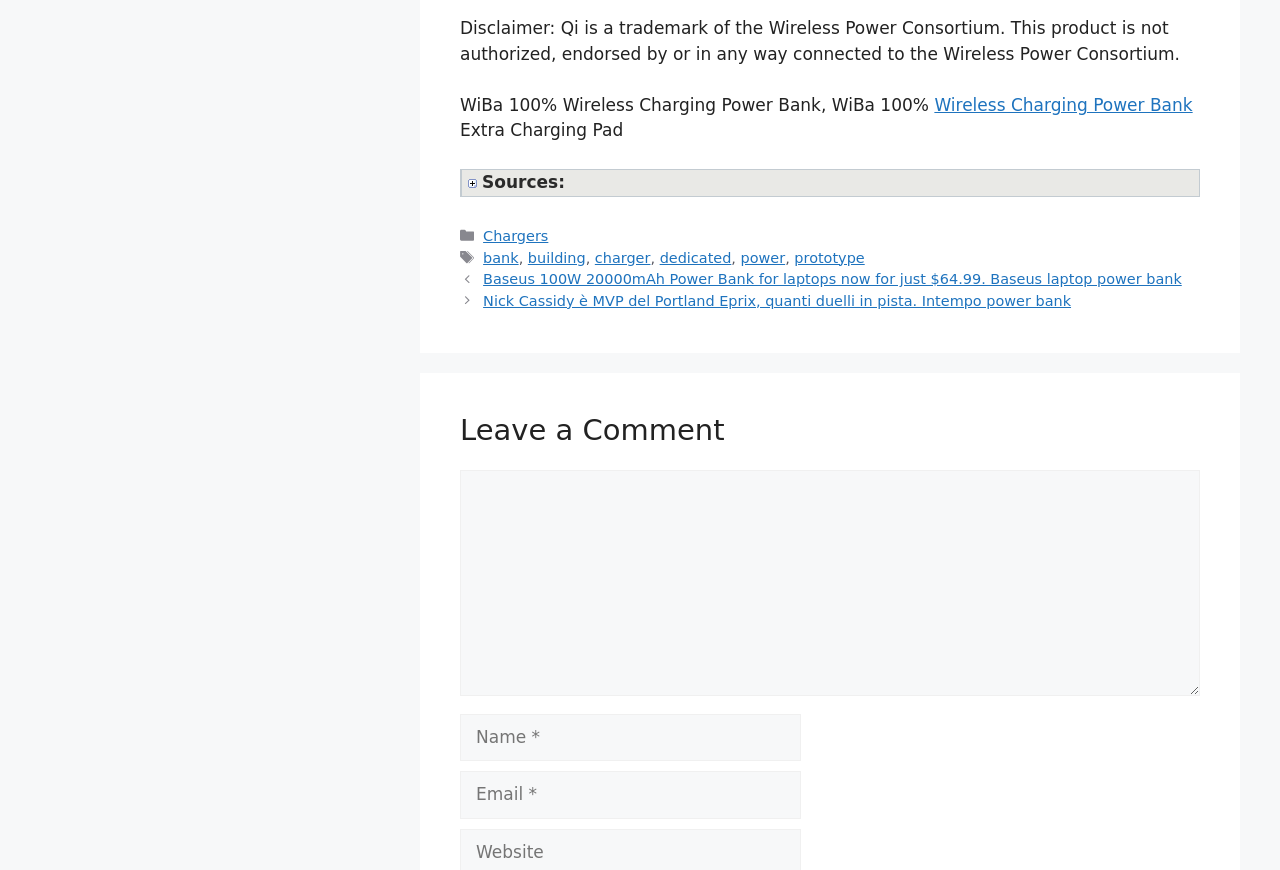Refer to the image and answer the question with as much detail as possible: How many links are in the 'Categories' section?

The 'Categories' section is located in the footer of the webpage and contains a single link labeled 'Chargers'. This suggests that there is only one link in this section.